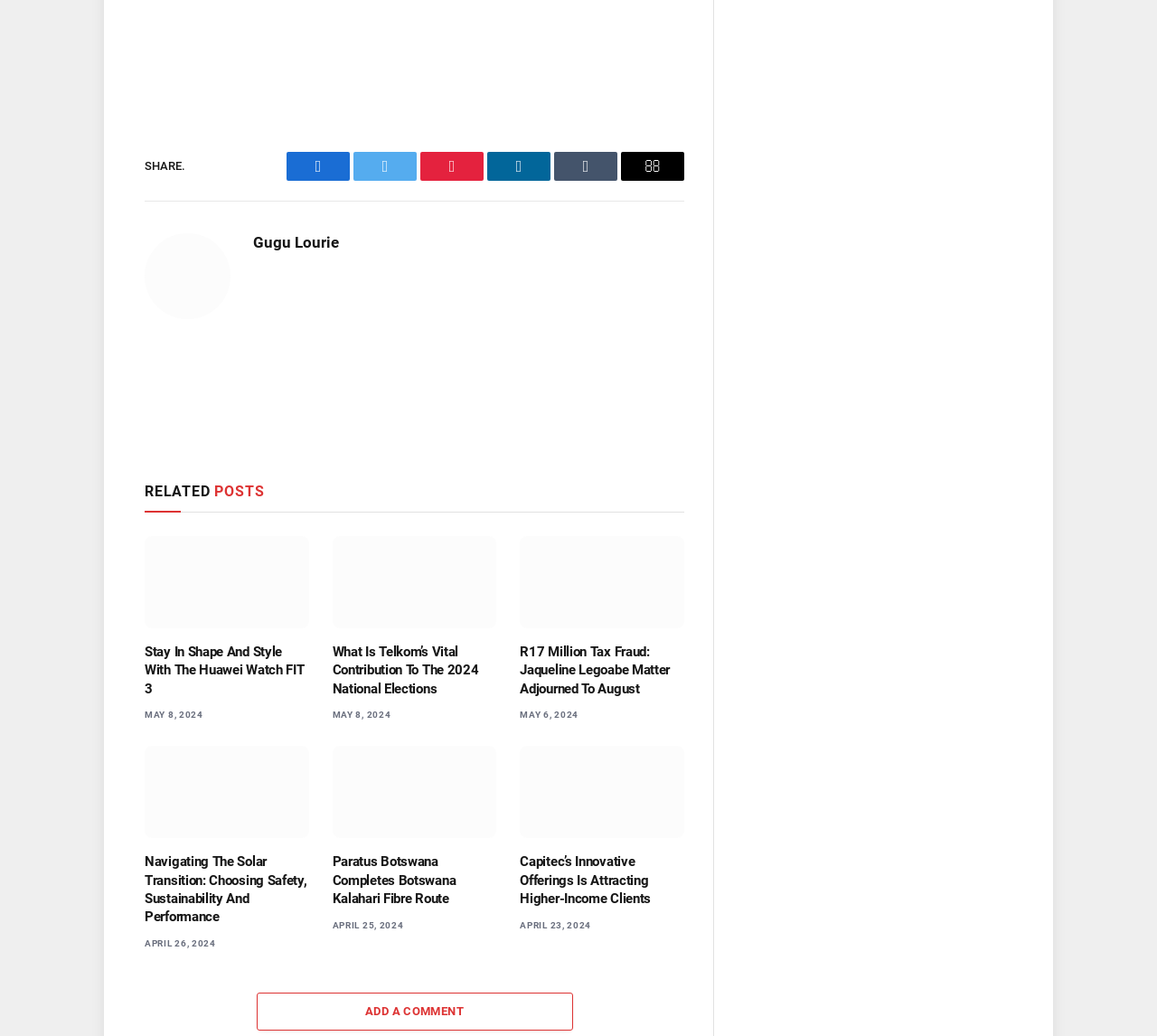Please mark the bounding box coordinates of the area that should be clicked to carry out the instruction: "Add a comment".

[0.221, 0.958, 0.495, 0.995]